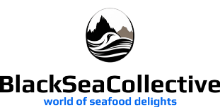Paint a vivid picture with your description of the image.

The image features the logo of BlackSeaCollective, an entity emphasizing its connection to the world of seafood delights. The design incorporates a circular emblem at the top, depicting mountains and stylized waves, symbolizing the natural beauty and freshness associated with marine products. Below the emblem, the name "BlackSeaCollective" is displayed in bold, black lettering, conveying strength and reliability. Beneath this, the tagline "world of seafood delights" is presented in a vibrant blue font, emphasizing the brand's focus on quality seafood offerings and inviting customers to explore a range of culinary delights from the ocean.